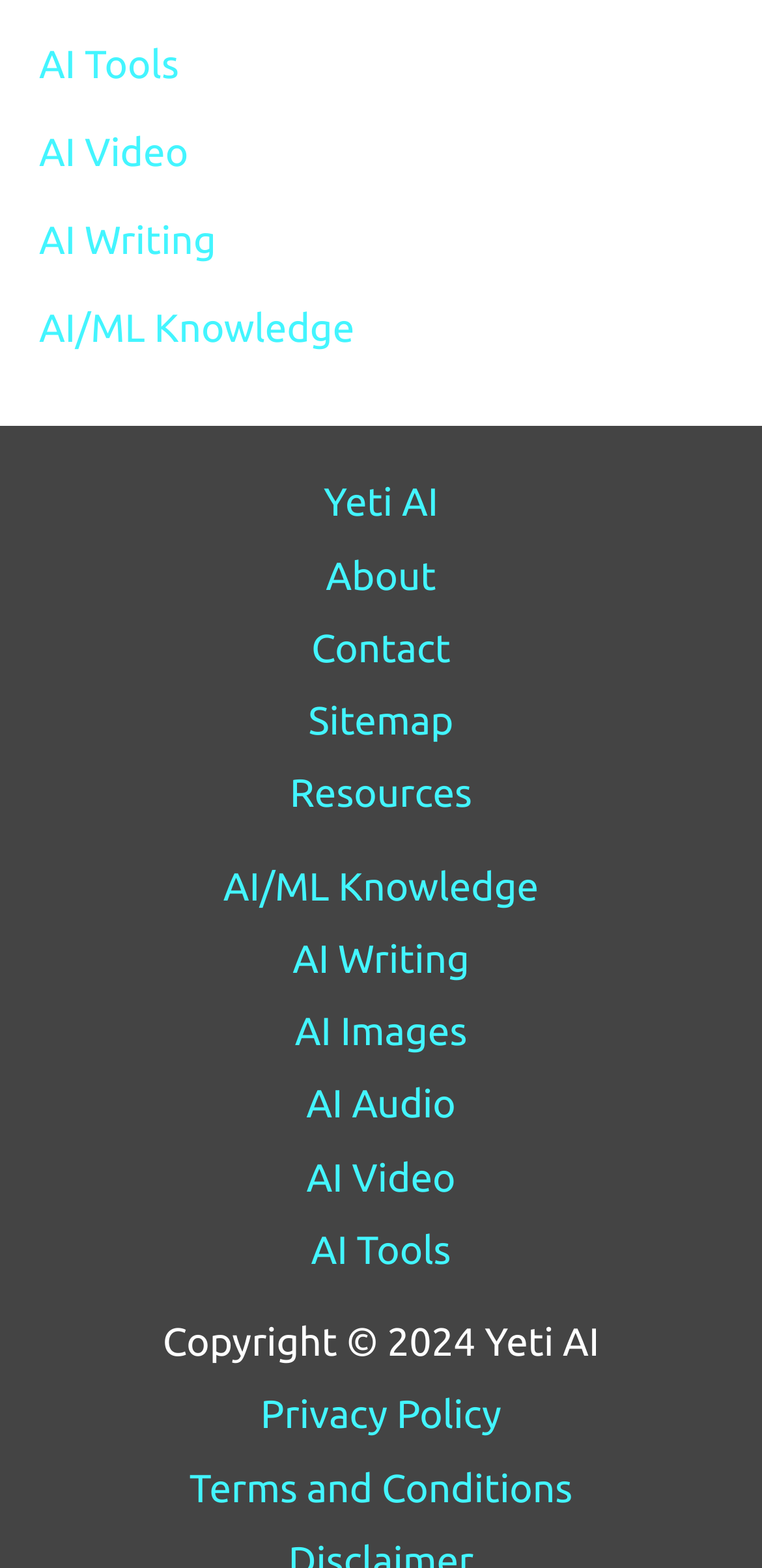For the element described, predict the bounding box coordinates as (top-left x, top-left y, bottom-right x, bottom-right y). All values should be between 0 and 1. Element description: Terms and Conditions

[0.248, 0.934, 0.751, 0.963]